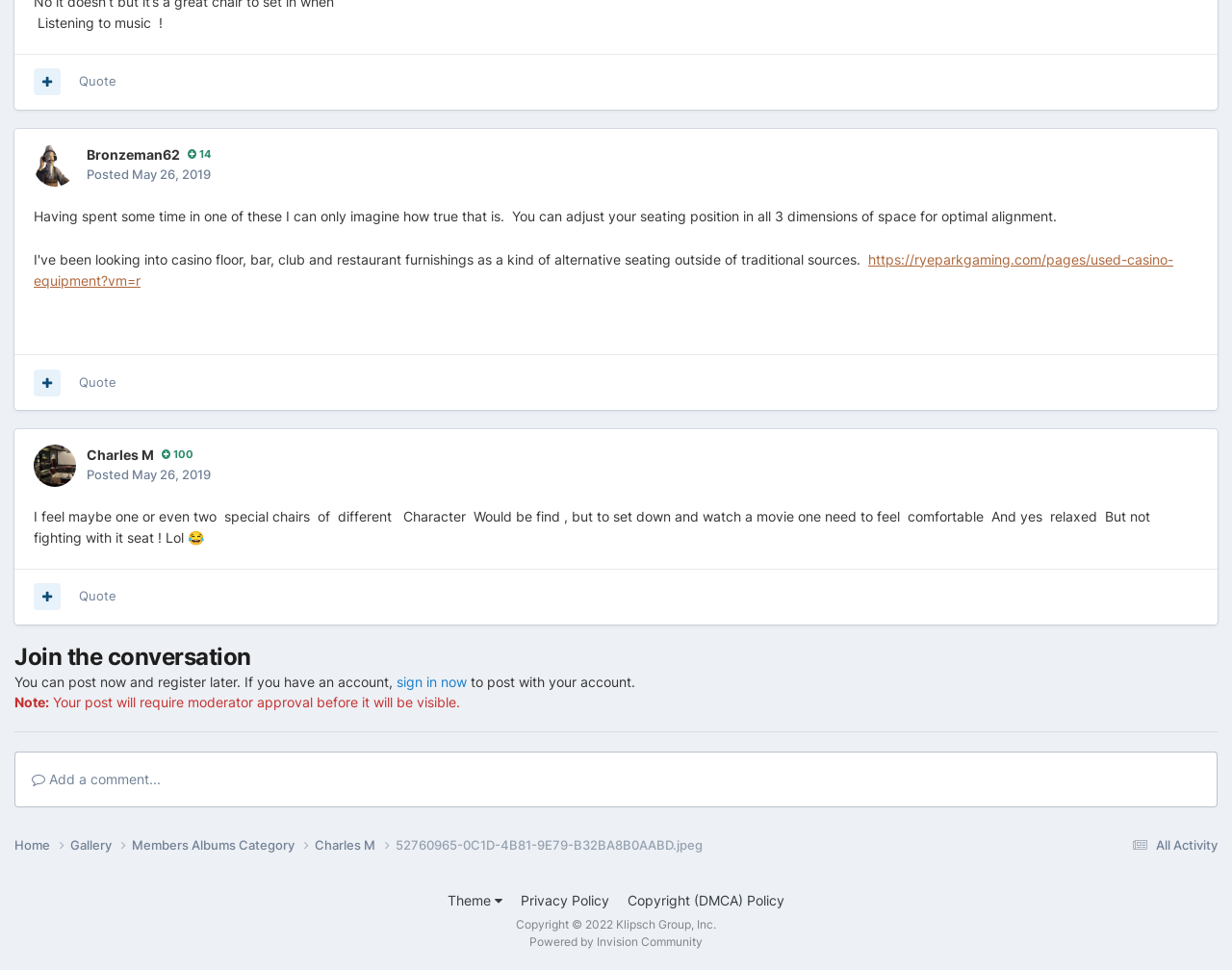How many links are in the footer section?
Provide an in-depth answer to the question, covering all aspects.

I identified the footer section by looking for the contentinfo element and counted the number of link elements within it. There are 5 links in the footer section.